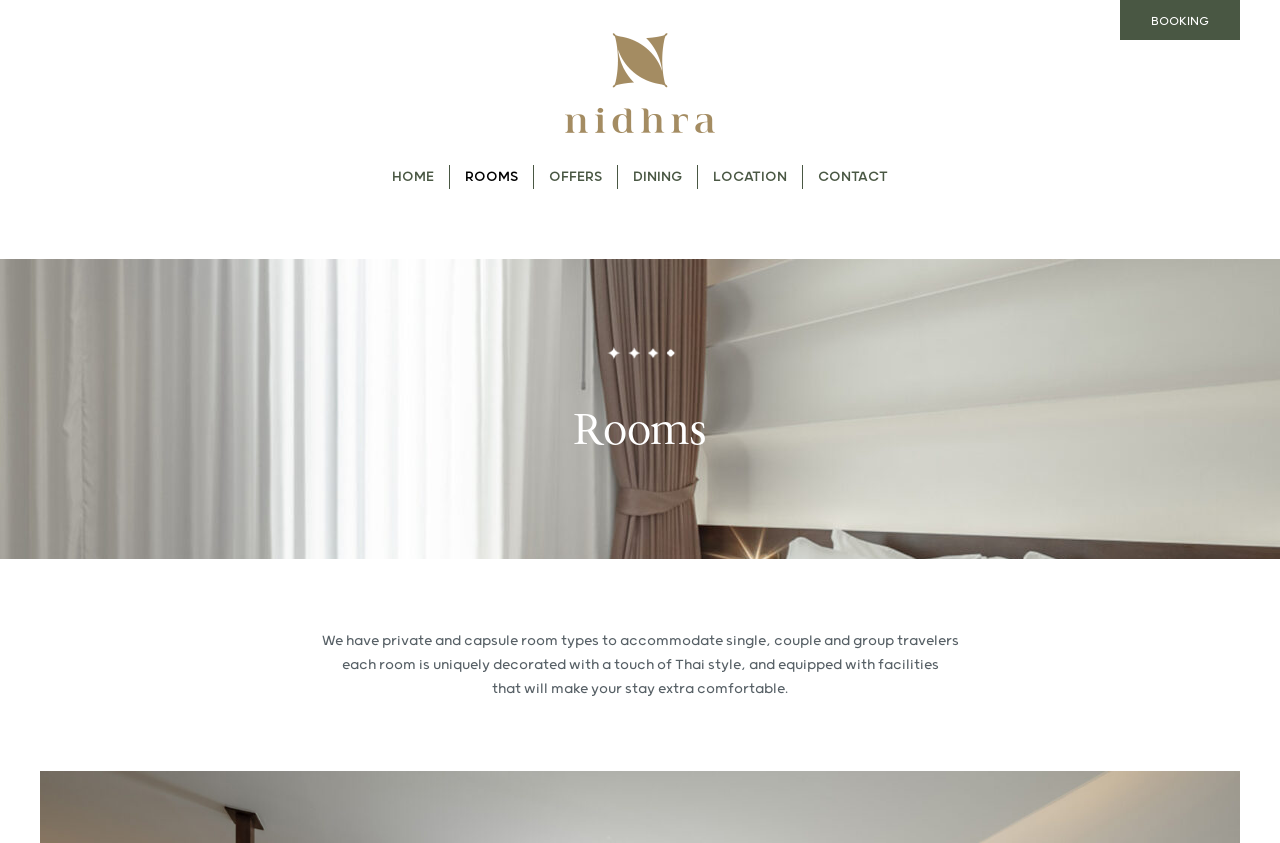Locate the bounding box of the UI element with the following description: "Rooms".

[0.352, 0.196, 0.416, 0.224]